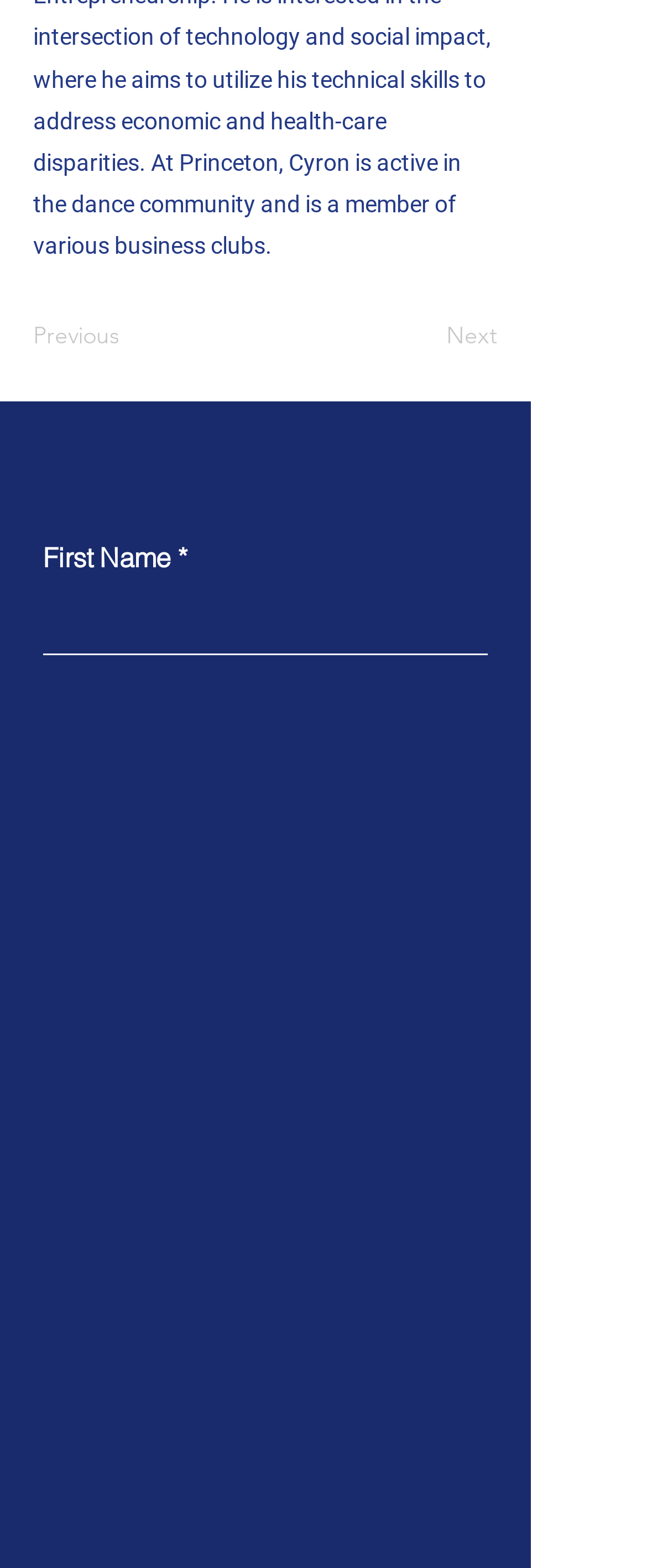Please pinpoint the bounding box coordinates for the region I should click to adhere to this instruction: "Visit Facebook".

[0.172, 0.809, 0.272, 0.85]